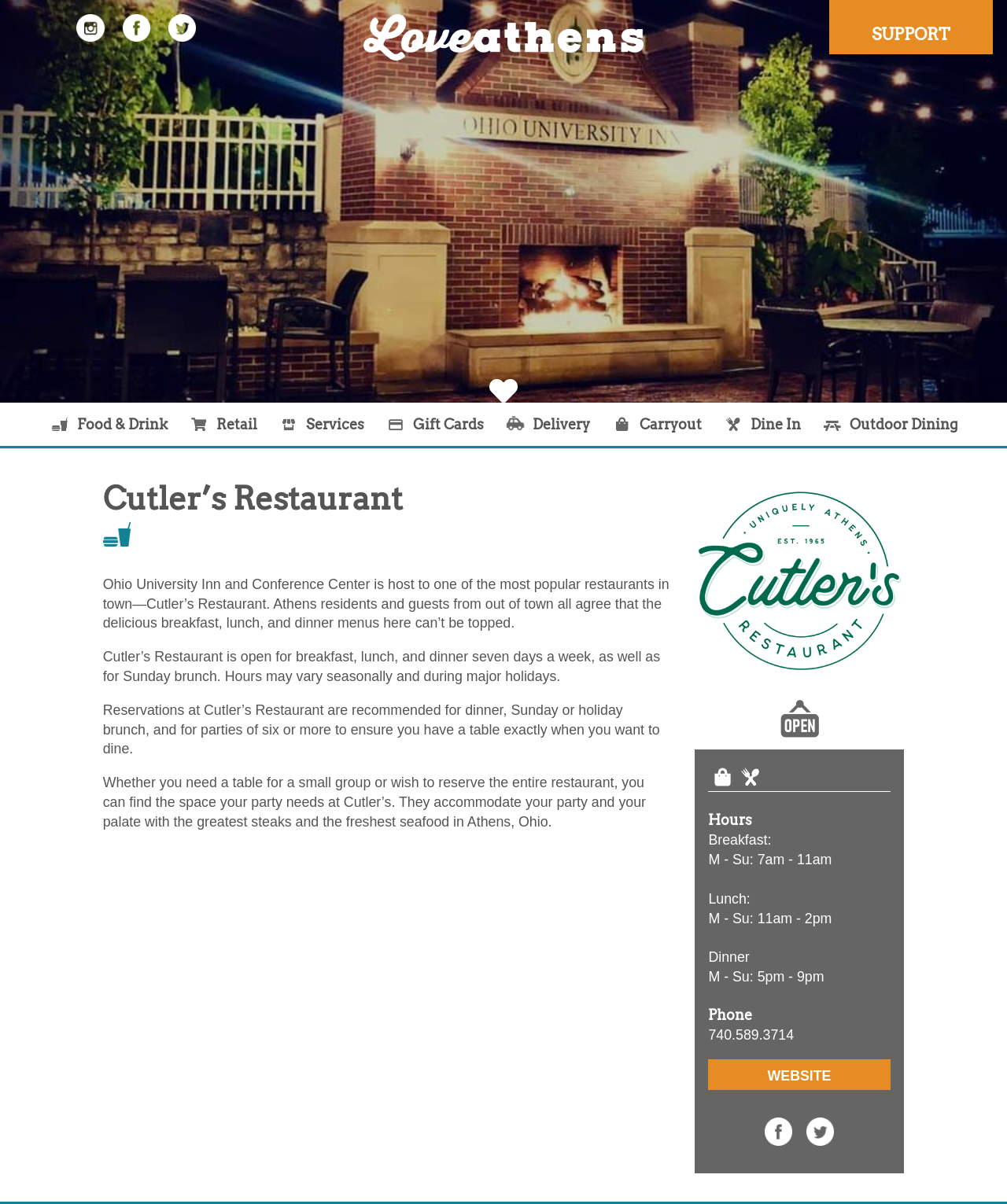Identify the coordinates of the bounding box for the element that must be clicked to accomplish the instruction: "Visit Us on Instagram".

[0.076, 0.012, 0.104, 0.035]